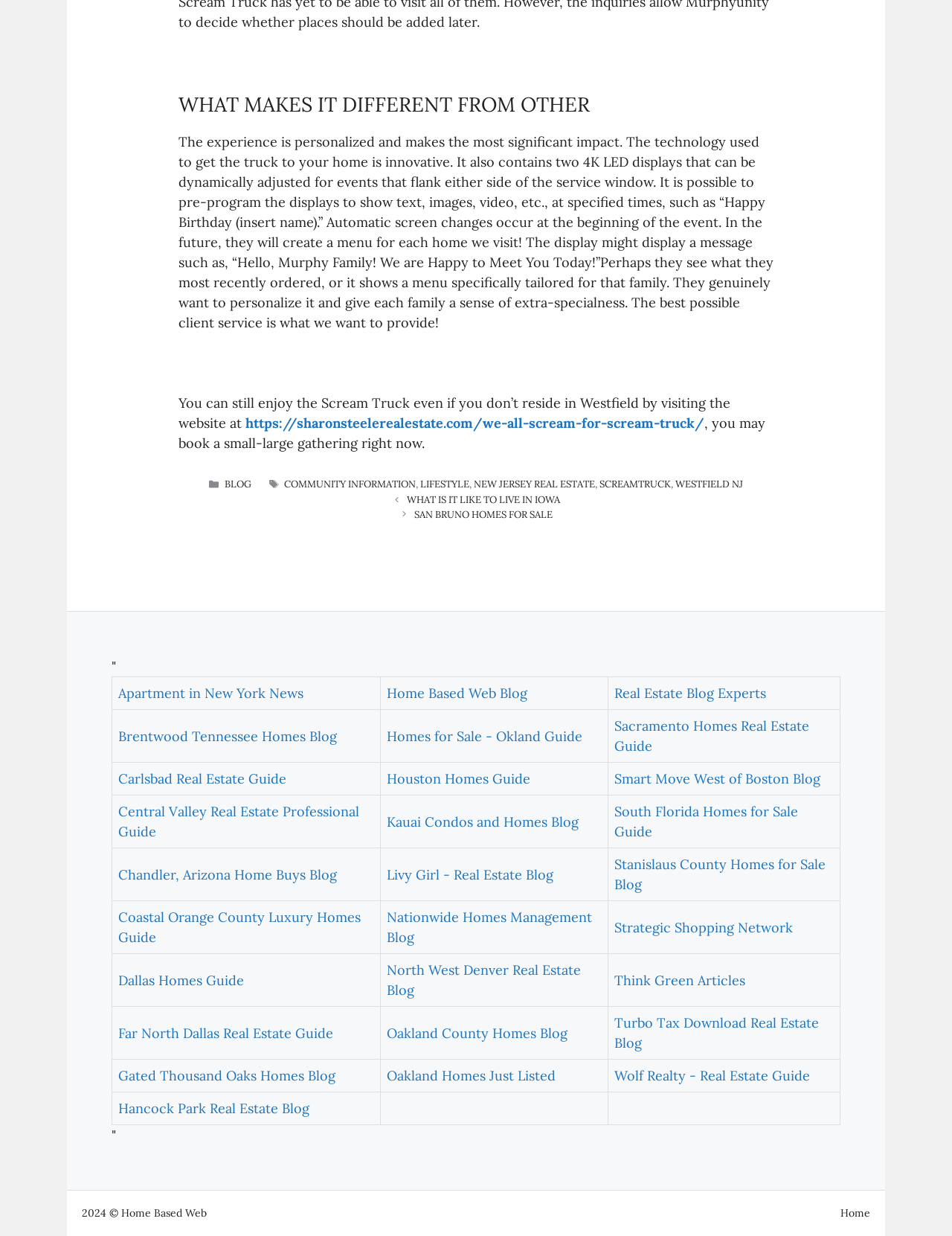Based on the element description: "Chandler, Arizona Home Buys Blog", identify the bounding box coordinates for this UI element. The coordinates must be four float numbers between 0 and 1, listed as [left, top, right, bottom].

[0.124, 0.701, 0.354, 0.714]